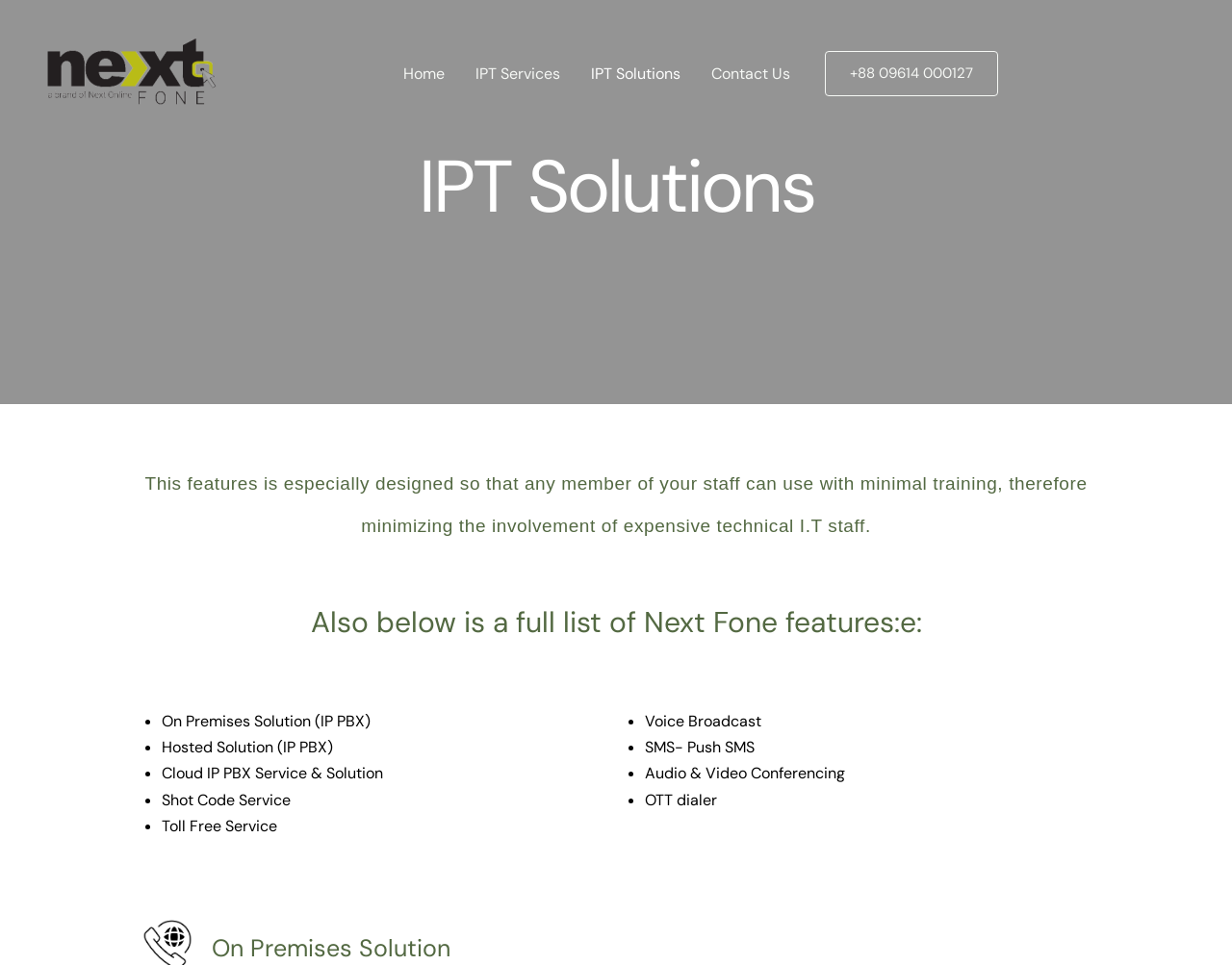Please provide a comprehensive answer to the question below using the information from the image: How many features are listed?

The number of features listed can be counted by examining the bullet points section. There are 10 features listed, including 'On Premises Solution (IP PBX)', 'Hosted Solution (IP PBX)', and so on.